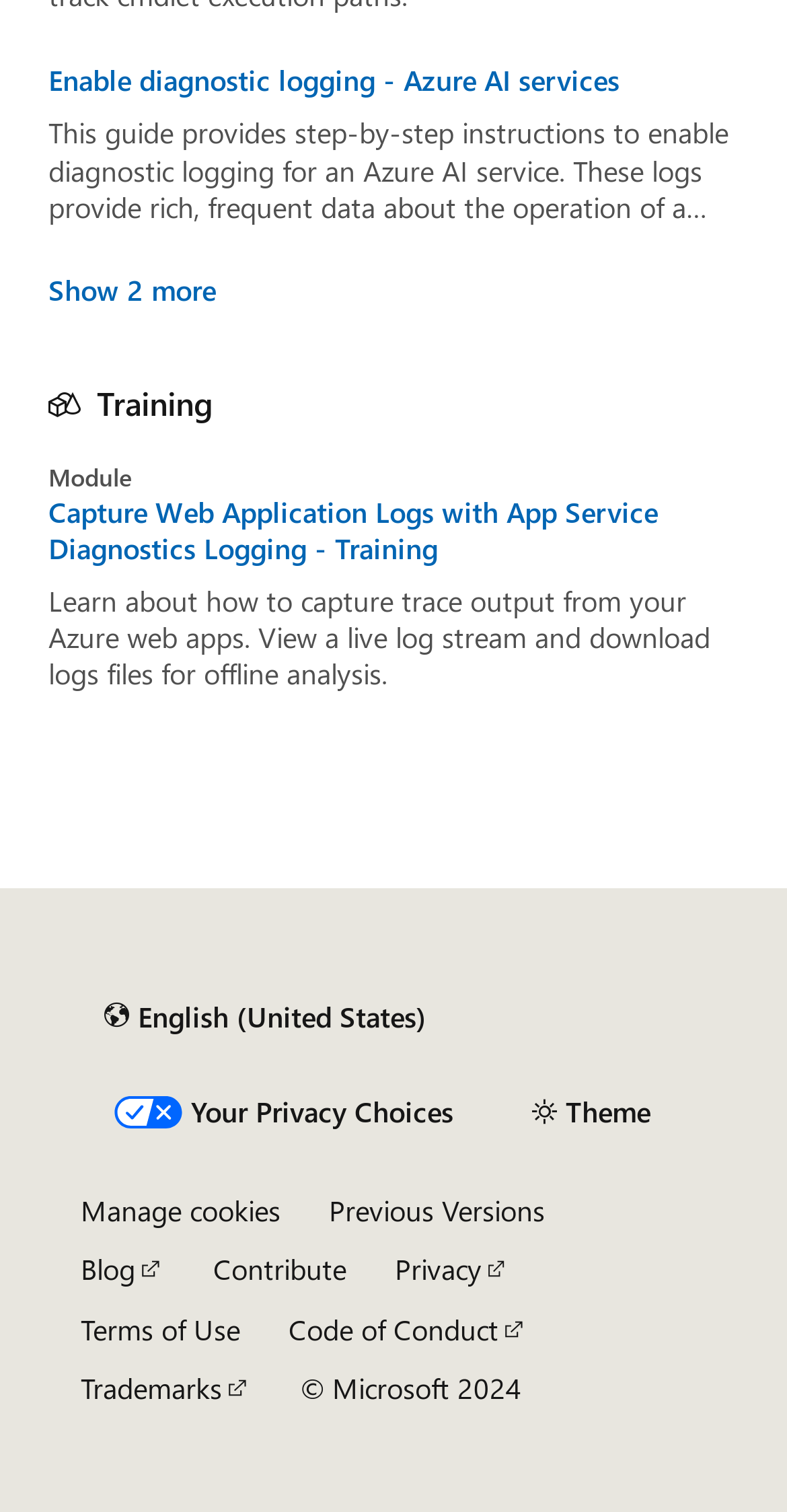Please specify the bounding box coordinates for the clickable region that will help you carry out the instruction: "Click the 'Blog' link".

[0.103, 0.827, 0.209, 0.852]